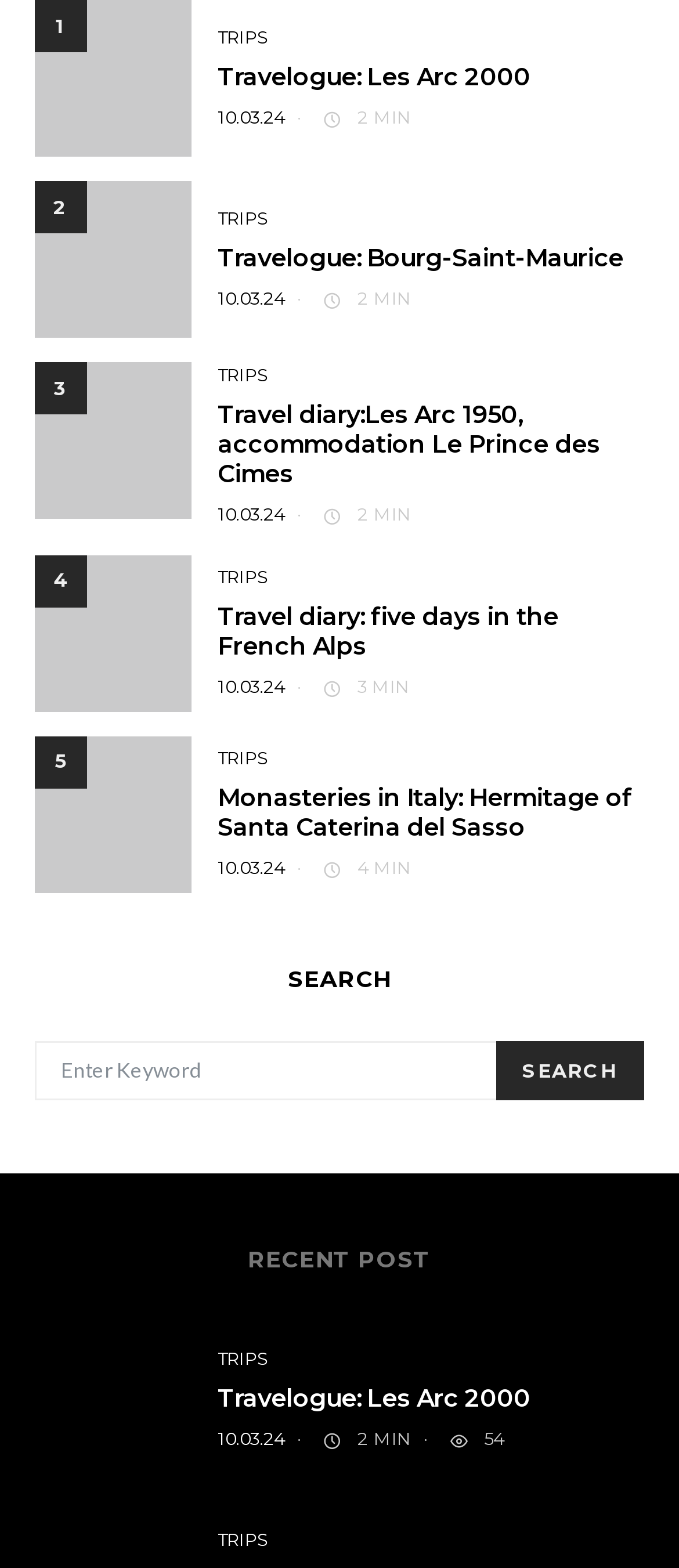How many search results are displayed on this webpage?
Based on the image, give a one-word or short phrase answer.

0